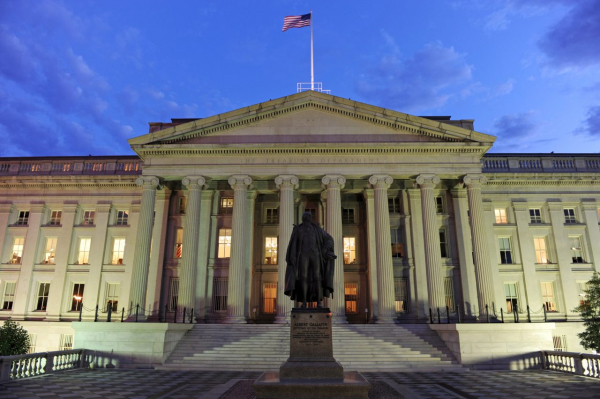Explain in detail what you see in the image.

The image depicts the iconic U.S. Treasury Department building, a prominent neoclassical structure located in Washington, D.C. The building is illuminated against the evening sky, showcasing its grand portico supported by towering columns. In the foreground, a statue of Alexander Hamilton stands proud, serving as a tribute to the founding father of the U.S. financial system. The American flag gently flutters atop the building, symbolizing national pride. This image reflects the significant role of the U.S. Treasury in global finance, highlighted by recent actions, including the sanctions imposed on individuals from the Balkans, as part of efforts to address corruption and promote regional stability.